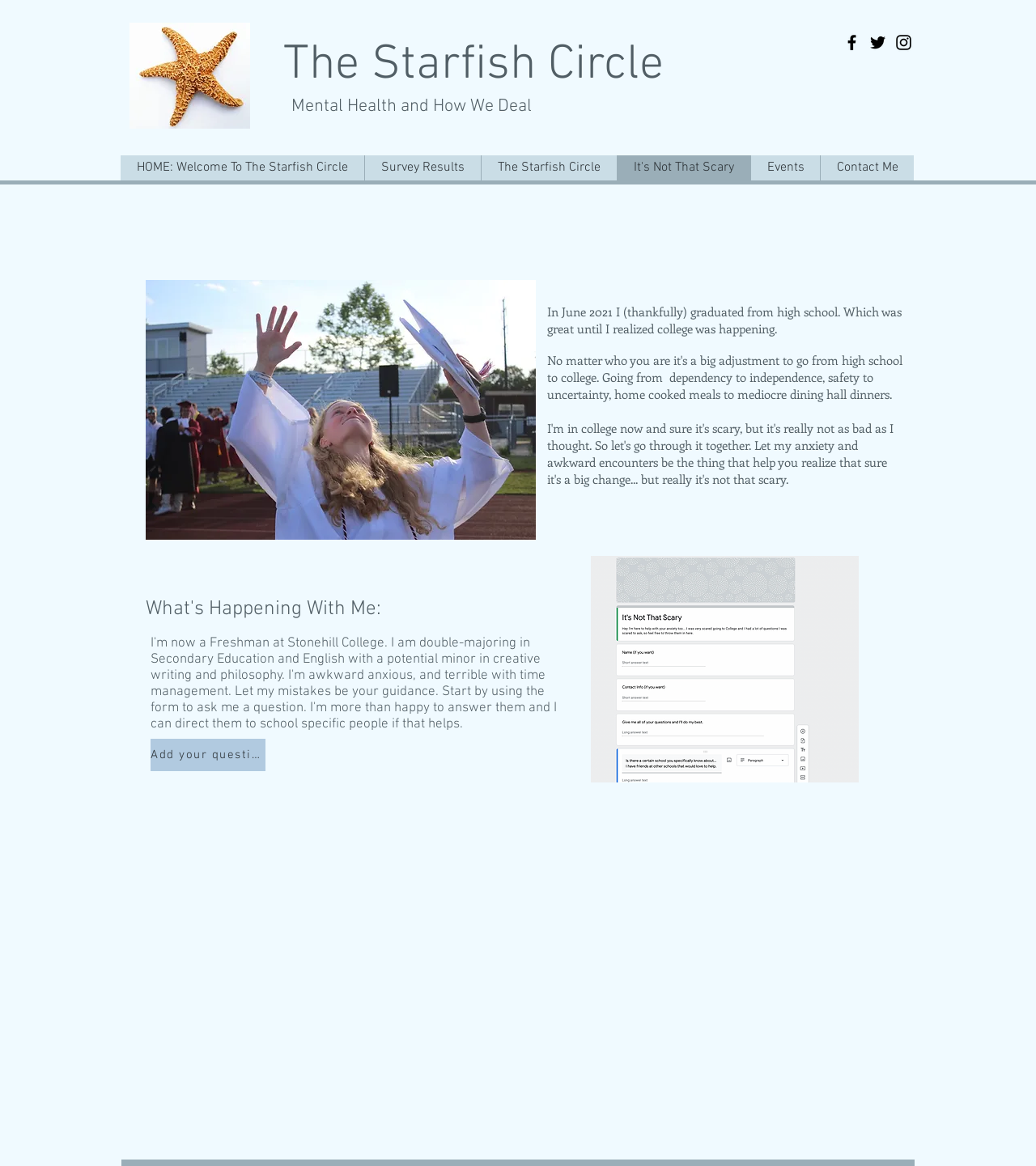Describe all the key features and sections of the webpage thoroughly.

The webpage is titled "It's Not That Scary | My Site" and features a prominent image of a starfish at the top left corner. Below the image, there is a heading that reads "The Starfish Circle" which is also a link. To the right of this heading, there is another heading that says "Mental Health and How We Deal".

On the top right corner, there is a social bar with three links, each represented by an icon. Below the social bar, there is a navigation menu labeled "Site" that contains six links: "HOME: Welcome To The Starfish Circle", "Survey Results", "The Starfish Circle", "It's Not That Scary", "Events", and "Contact Me".

The main content of the page is divided into two sections. On the left side, there is an image of a person, likely the author of the site. To the right of the image, there is a block of text that describes the author's experience of graduating from high school and preparing for college. Below this text, there is a heading that says "What's Happening With Me:" and a link that says "Add your question".

On the right side of the main content, there is a screenshot of a question and answer session, which appears to be a discussion about the author's experiences. Overall, the webpage has a personal and introspective tone, with a focus on the author's thoughts and experiences related to mental health and personal growth.